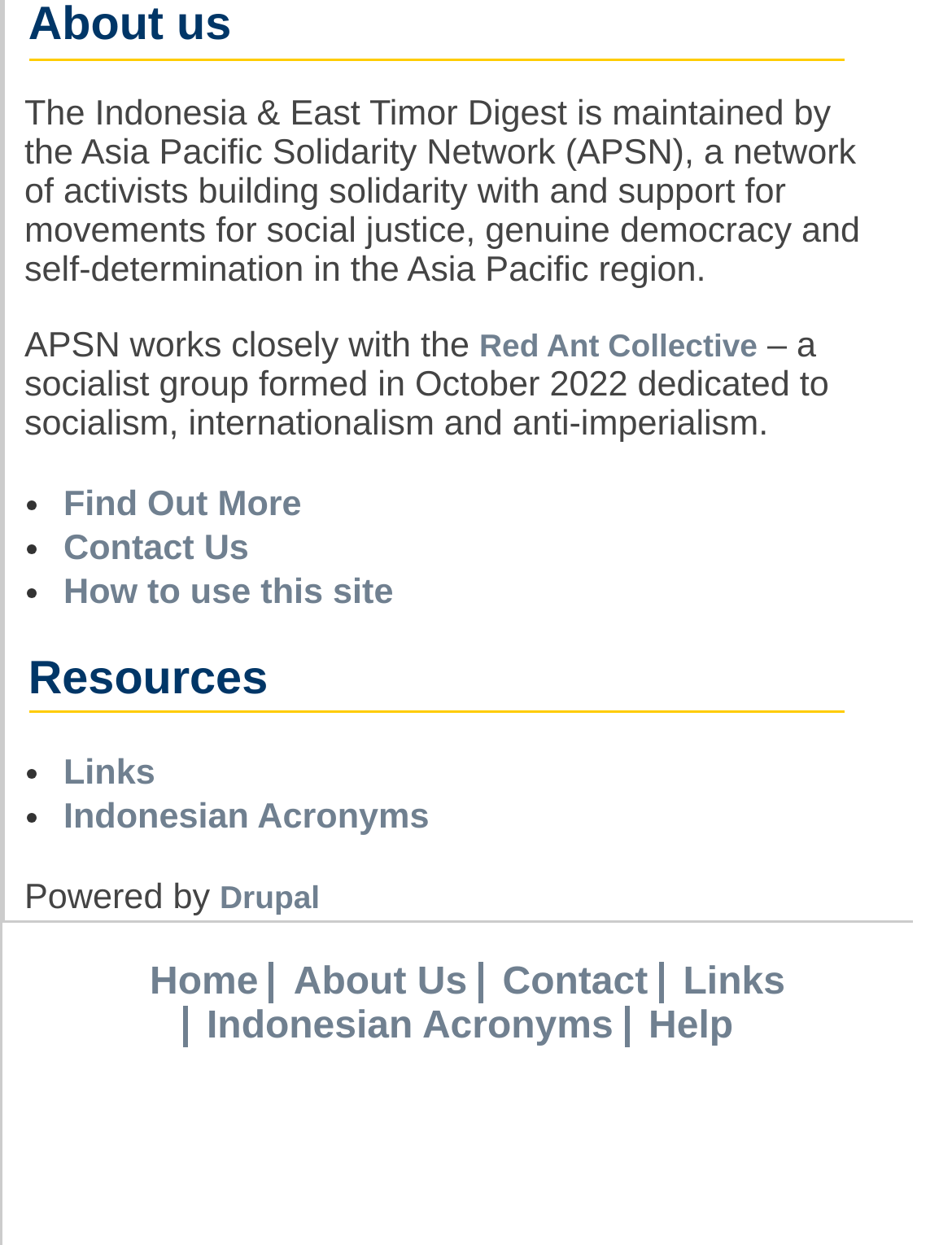Examine the screenshot and answer the question in as much detail as possible: How many links are available under the 'Resources' section?

Under the 'Resources' heading, there are two list markers with links, namely 'Links' and 'Indonesian Acronyms'.